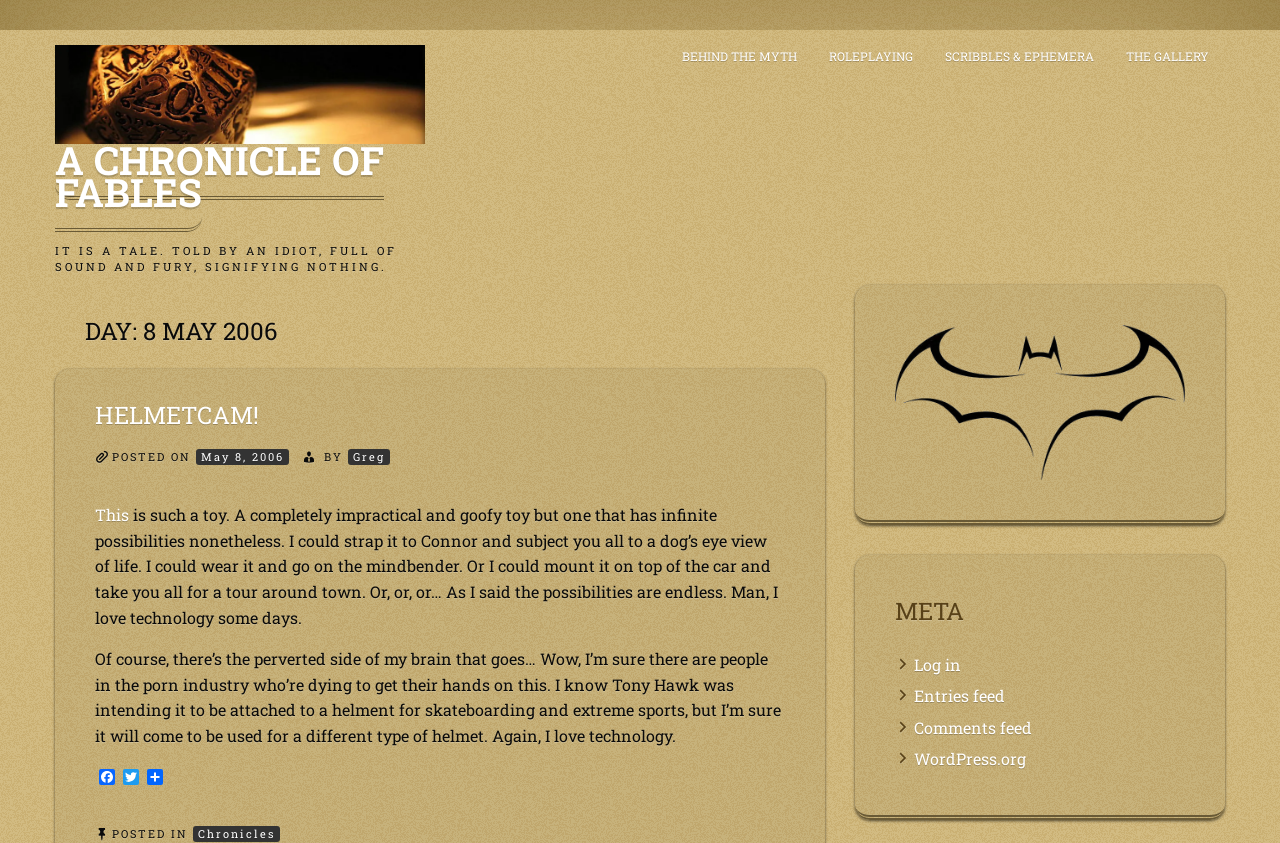Find and provide the bounding box coordinates for the UI element described here: "ENSAYOS". The coordinates should be given as four float numbers between 0 and 1: [left, top, right, bottom].

None